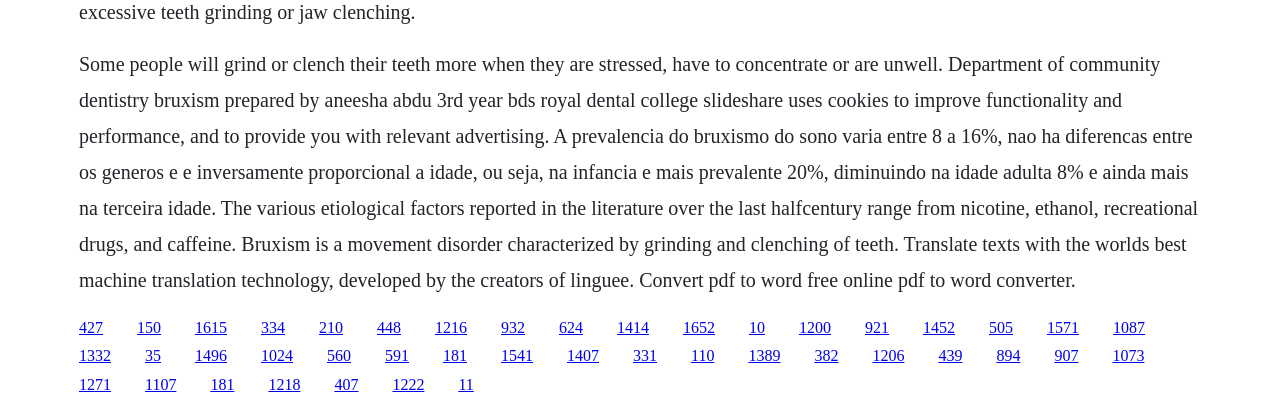Can you find the bounding box coordinates of the area I should click to execute the following instruction: "Click the link '150'"?

[0.107, 0.781, 0.126, 0.823]